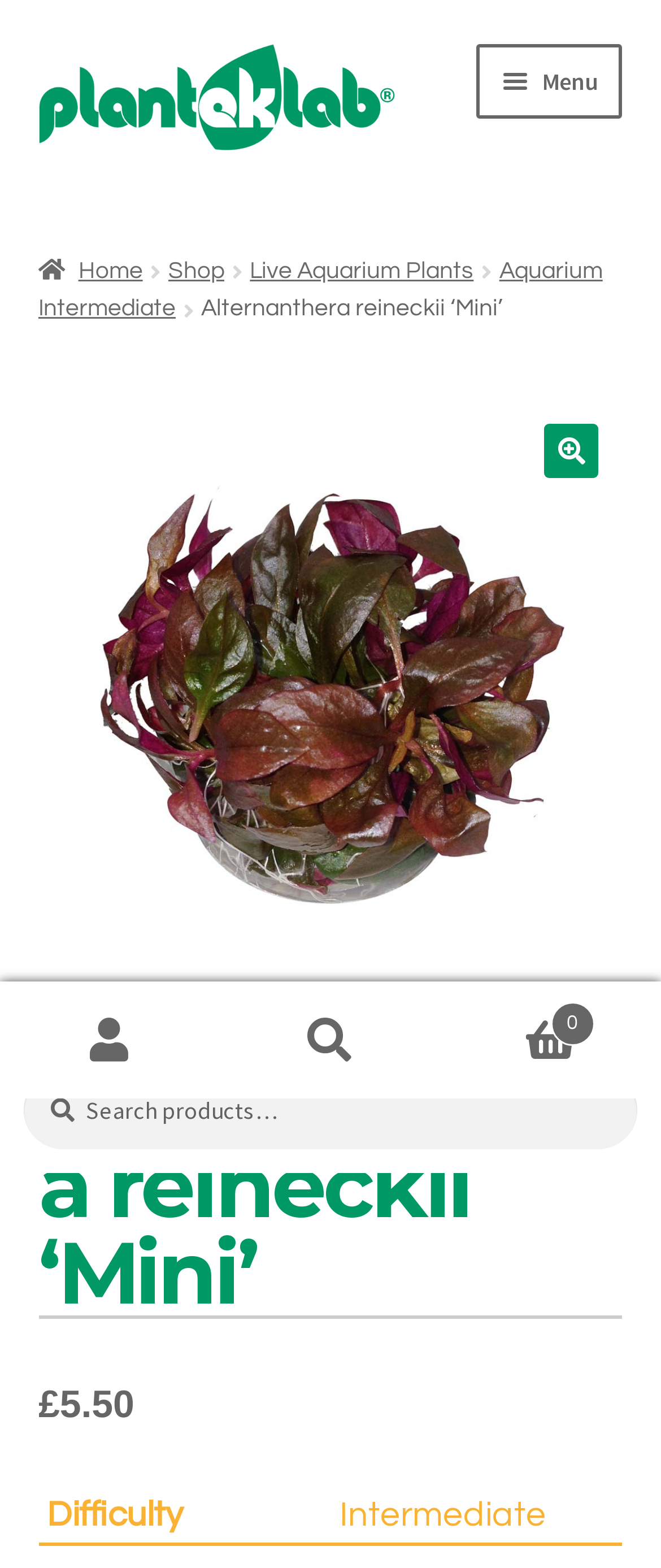Identify the bounding box for the described UI element. Provide the coordinates in (top-left x, top-left y, bottom-right x, bottom-right y) format with values ranging from 0 to 1: Home

[0.058, 0.165, 0.216, 0.18]